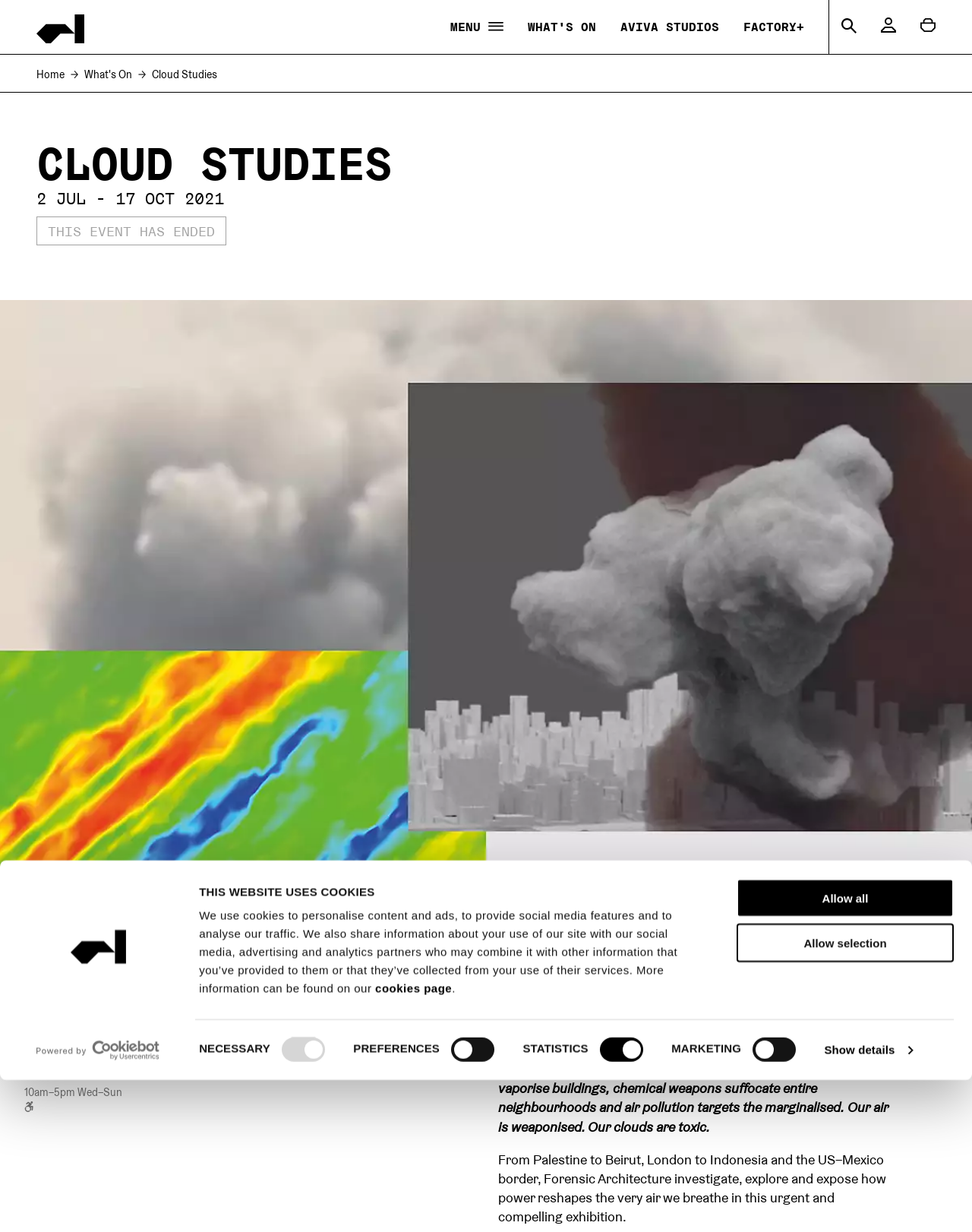What is the venue of the exhibition?
Carefully examine the image and provide a detailed answer to the question.

The venue of the exhibition can be found in the DescriptionListDetail 'The Whitworth' on the webpage, which is located in the section describing the event details.